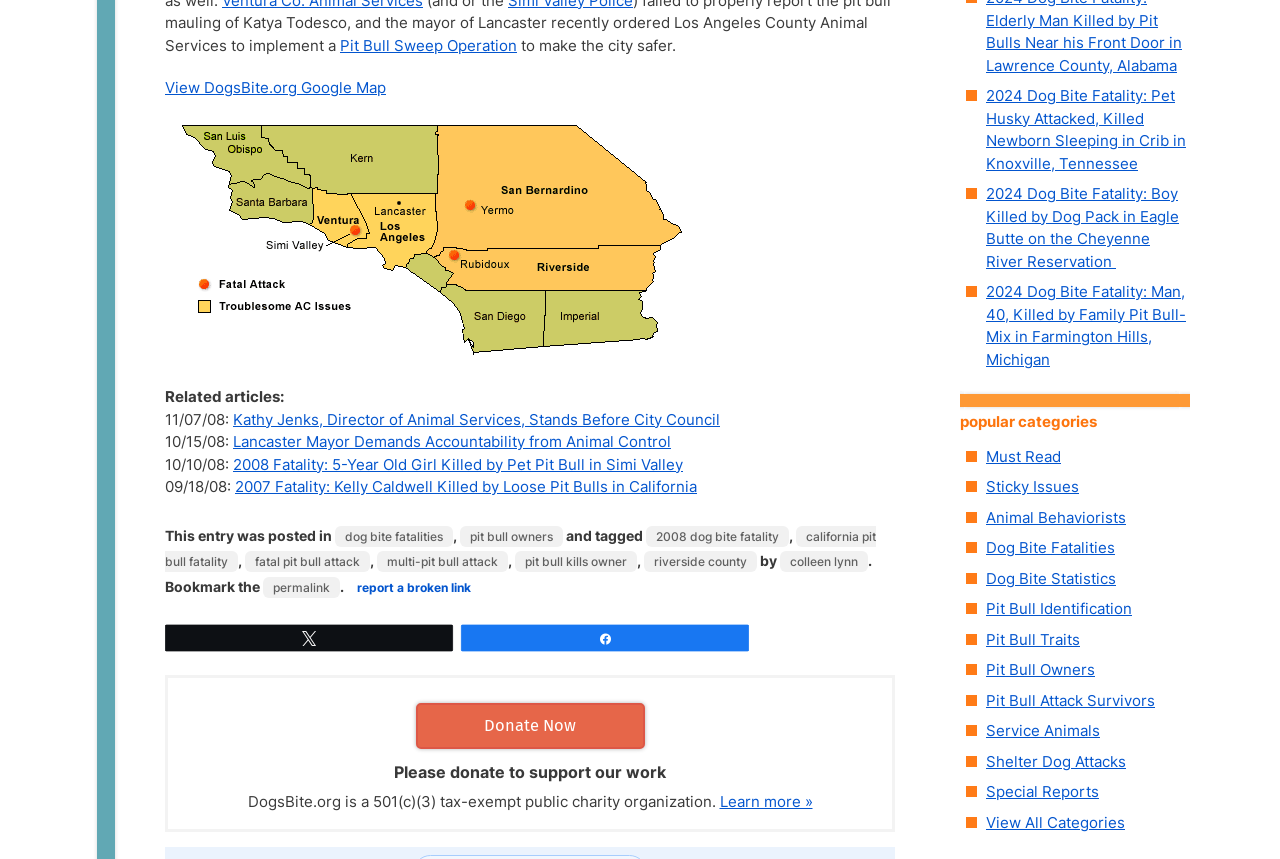Provide a brief response using a word or short phrase to this question:
What is the 'View DogsBite.org Google Map' link for?

To view a map of dog bites